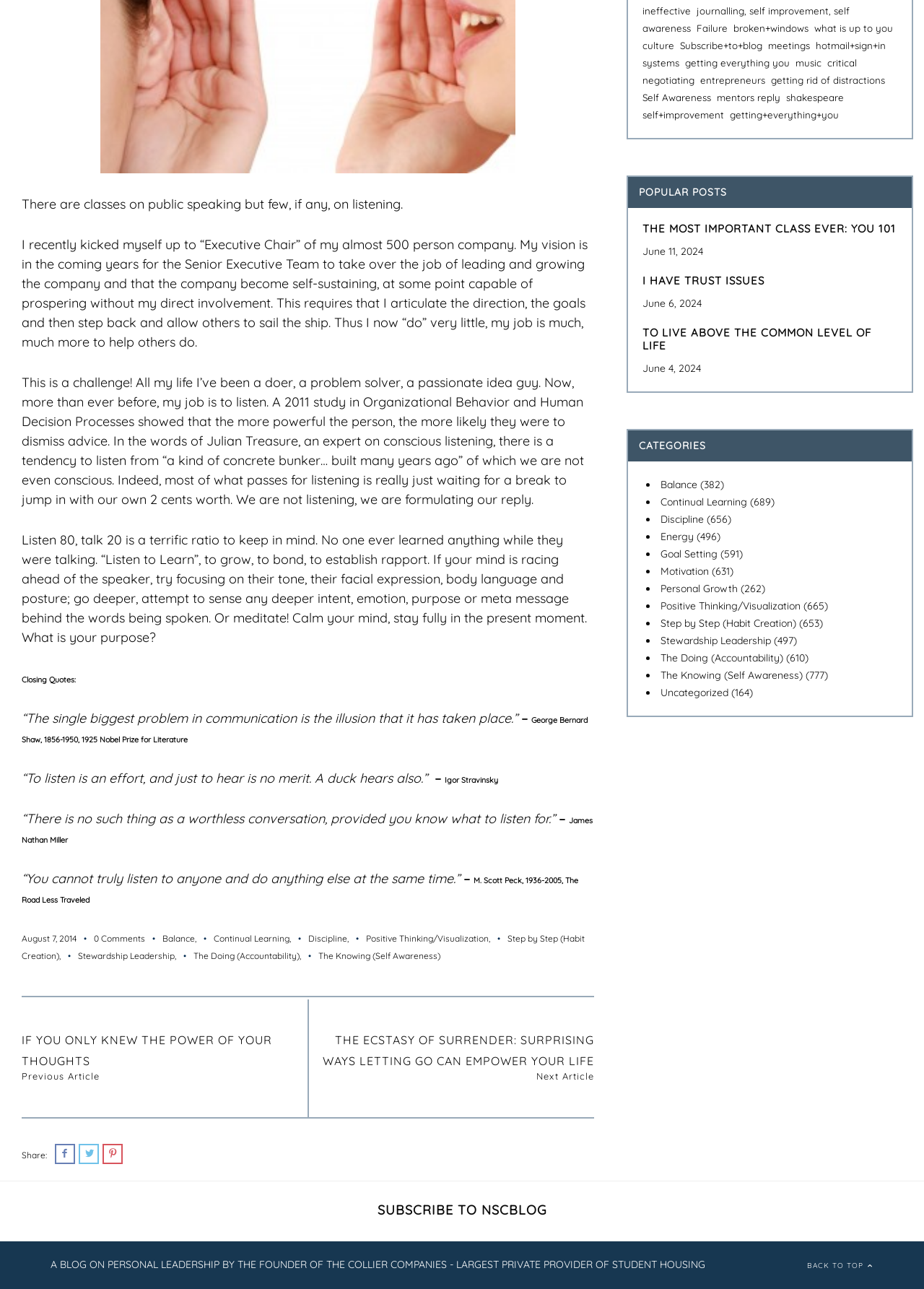Given the element description "Our Values", identify the bounding box of the corresponding UI element.

None